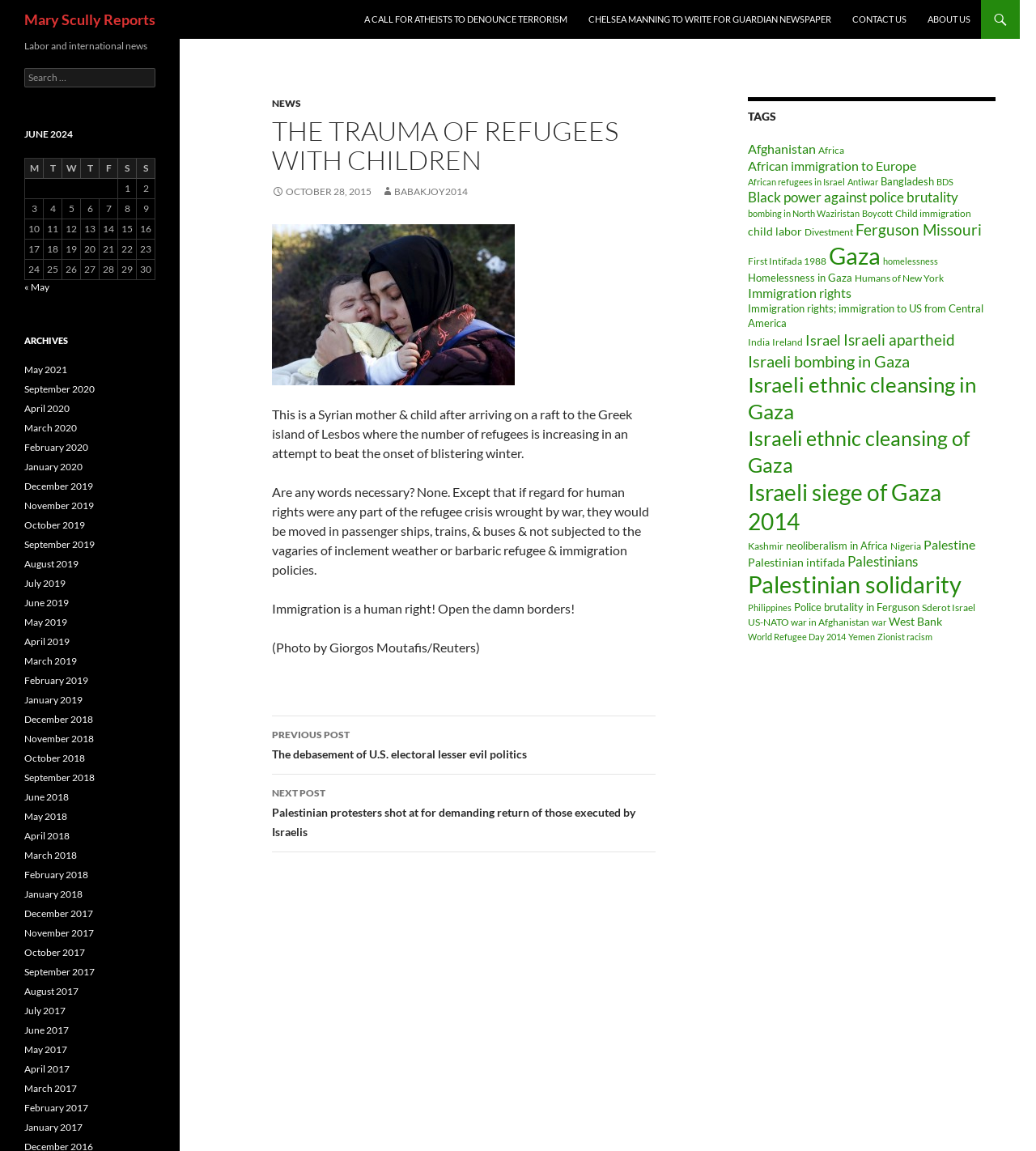What is the purpose of the 'Search for:' field?
Please use the image to provide a one-word or short phrase answer.

To search for labor and international news